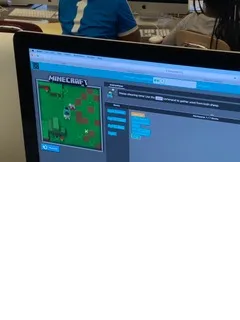What is the student in the background wearing?
Using the information from the image, provide a comprehensive answer to the question.

In the background, a student dressed in a blue shirt is visible, hinting at a collaborative STEM learning environment where students are encouraged to explore programming through game design.